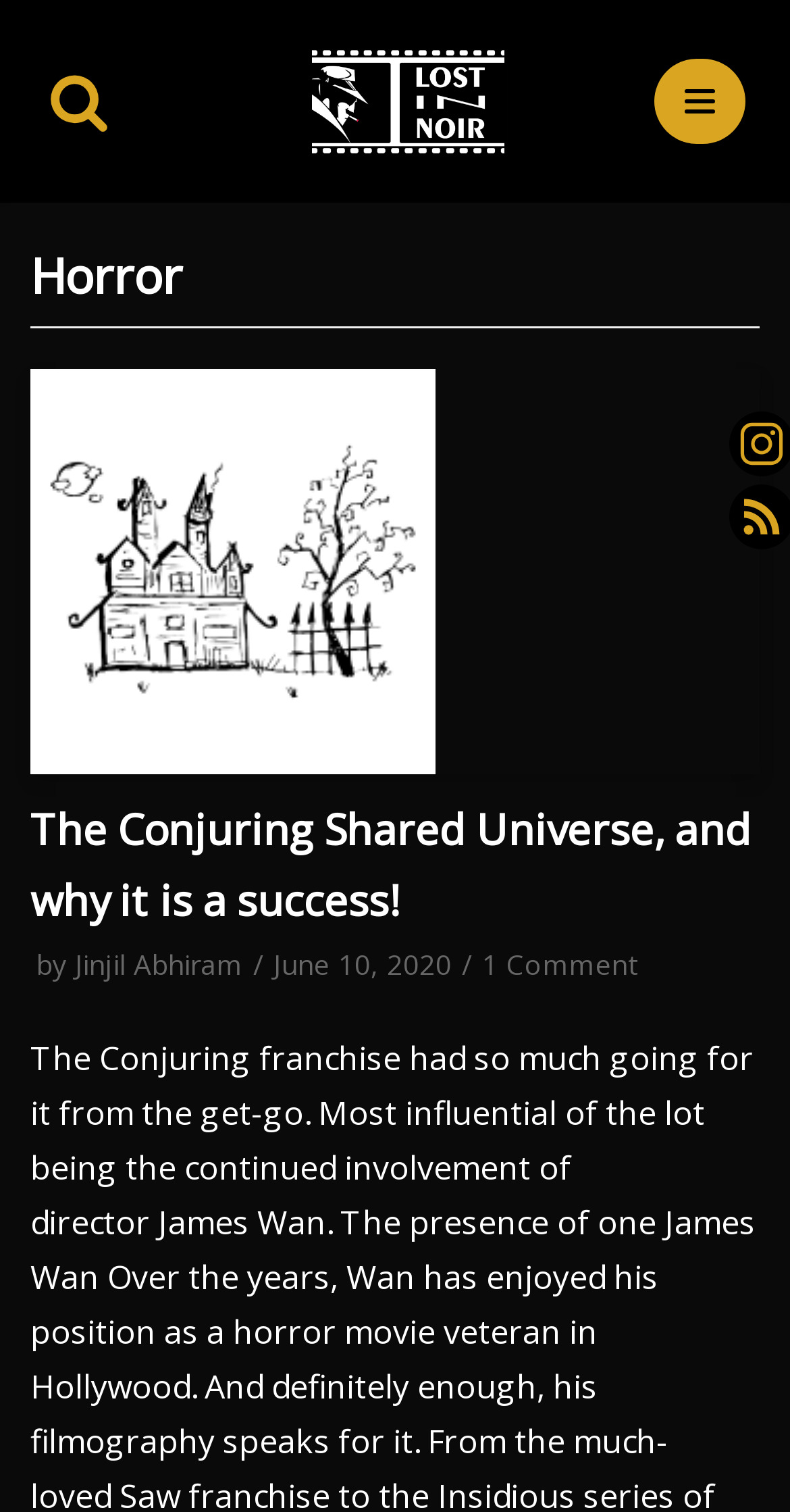Locate the bounding box of the UI element with the following description: "Skip to content".

[0.0, 0.0, 0.103, 0.027]